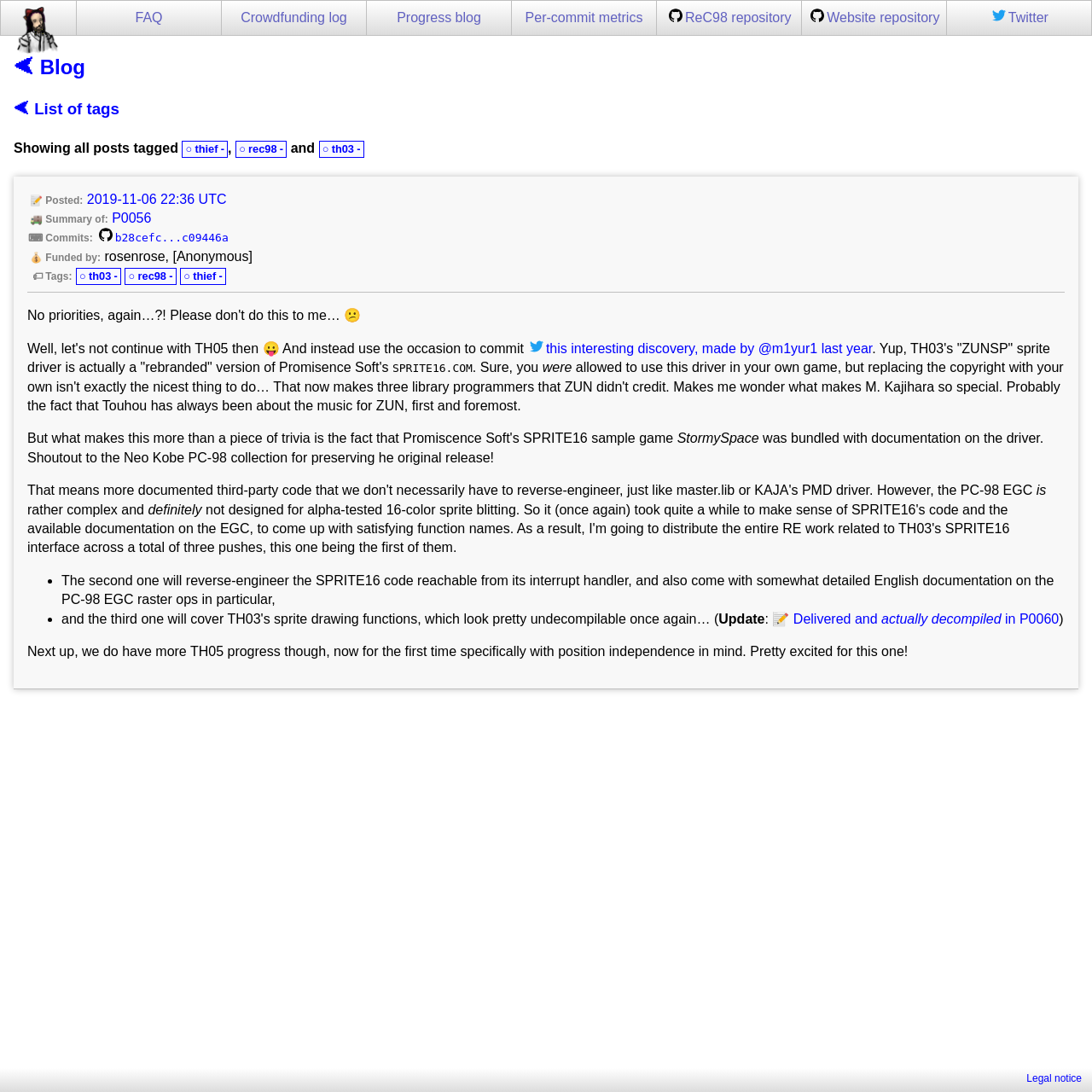Locate the bounding box of the UI element defined by this description: "Legal notice". The coordinates should be given as four float numbers between 0 and 1, formatted as [left, top, right, bottom].

[0.94, 0.982, 0.991, 0.993]